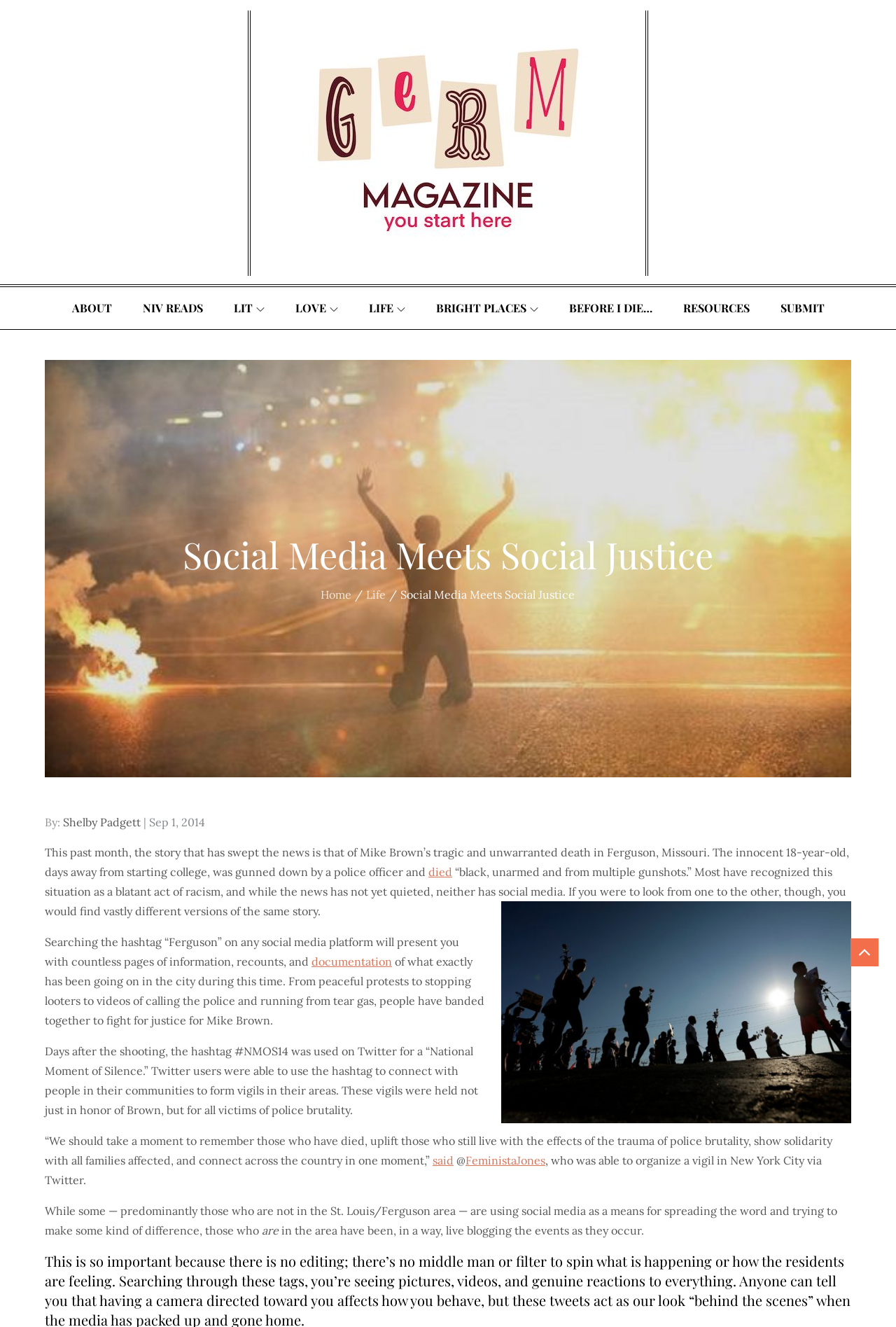Answer the question below using just one word or a short phrase: 
What is the topic of the article?

Social media and social justice